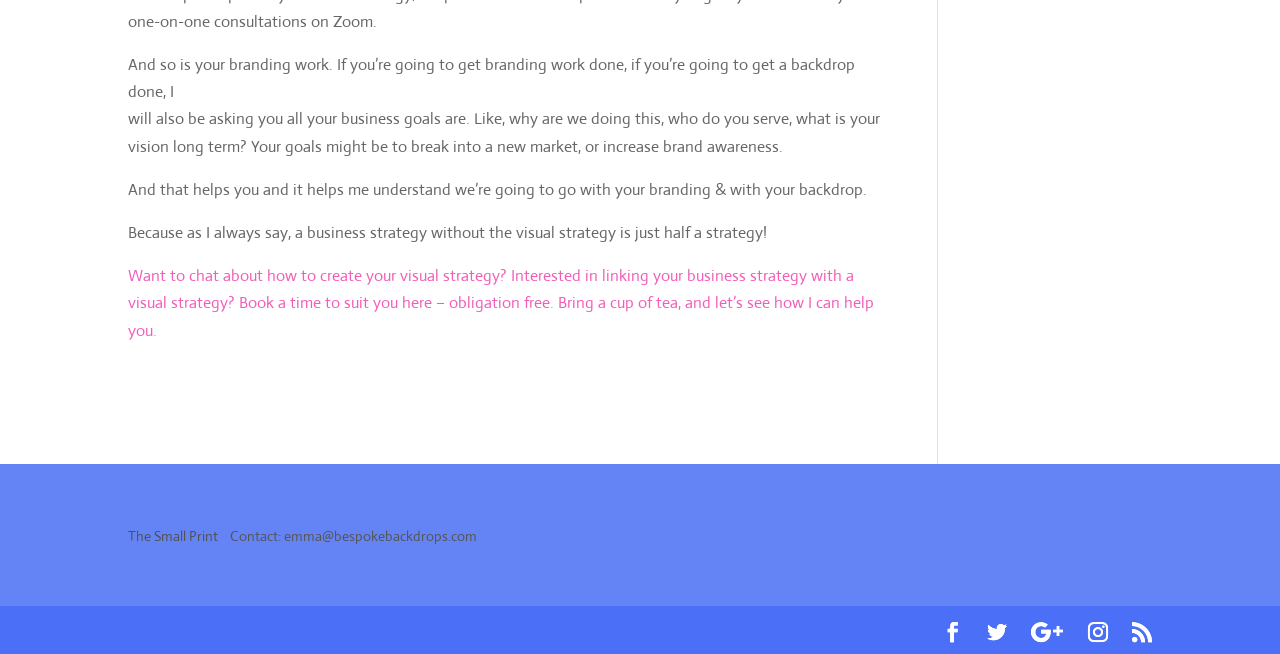What is the main topic of this webpage?
Using the information presented in the image, please offer a detailed response to the question.

The main topic of this webpage is branding strategy because the text on the webpage discusses the importance of visual strategy in business and how it can help achieve business goals.